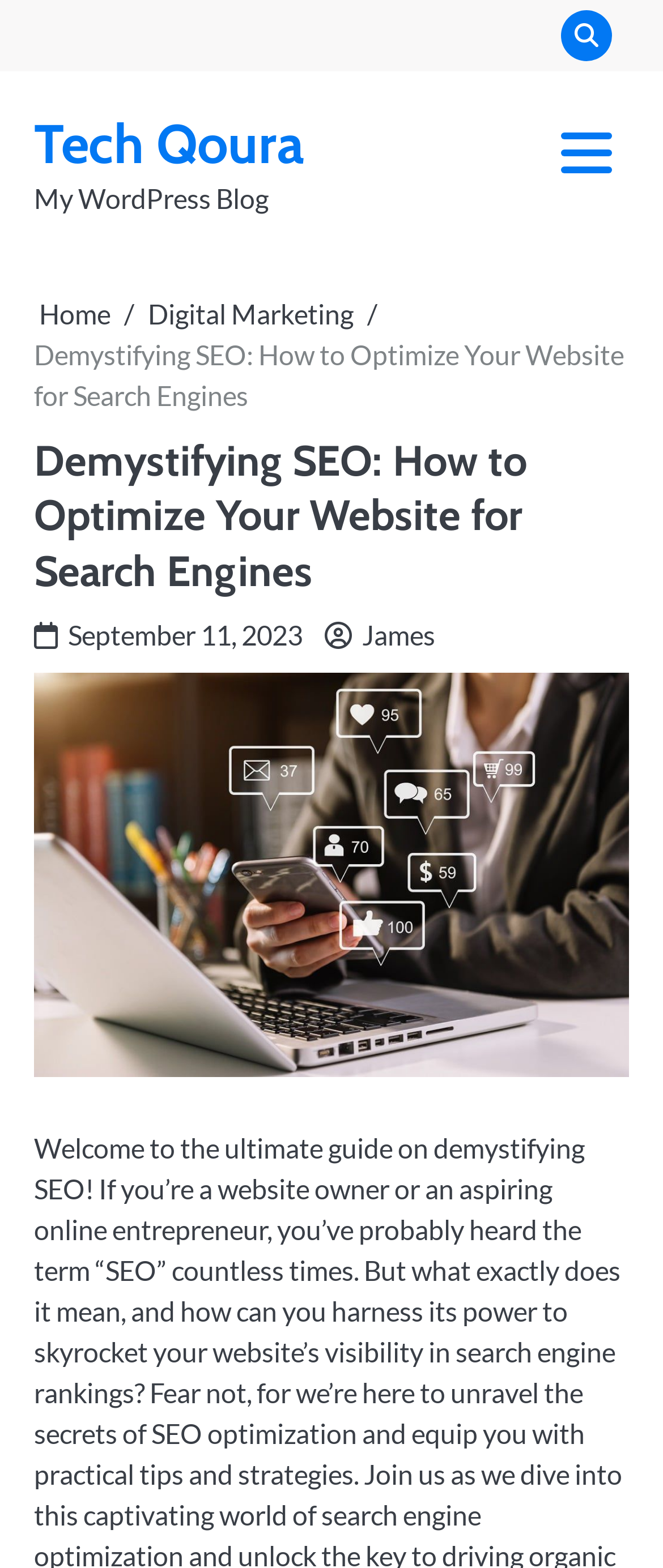Give a detailed account of the webpage.

The webpage is about demystifying SEO, with a focus on guiding website owners and online entrepreneurs. At the top-right corner, there is a link with no text, and a button with no text that controls the primary menu. Below the button, there is a navigation section labeled "Breadcrumbs" that contains three links: "Home", "Digital Marketing", and a link with the title of the webpage "Demystifying SEO: How to Optimize Your Website for Search Engines".

On the top-left corner, there is a link with the text "Tech Qoura" and a static text "My WordPress Blog" below it. 

The main content of the webpage starts with a header that has the same title as the webpage, "Demystifying SEO: How to Optimize Your Website for Search Engines". Below the header, there is a link with a calendar icon and the date "September 11, 2023", and another link with a user icon and the name "James".